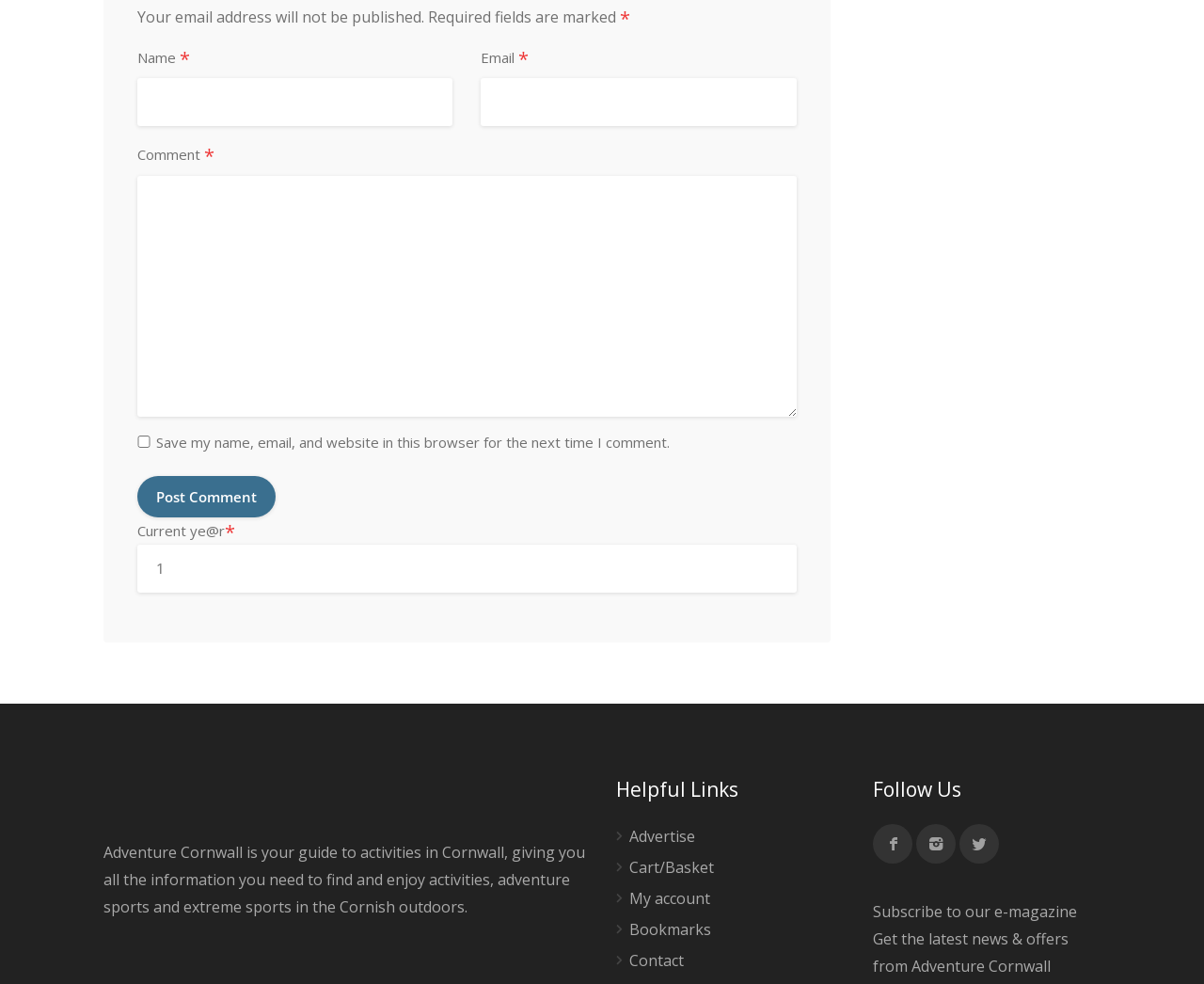Use the details in the image to answer the question thoroughly: 
What is required to post a comment?

To post a comment, users are required to fill in their name, email, and comment. This is indicated by the asterisks (*) next to each of these fields, which are labeled 'Name *', 'Email *', and 'Comment *'.